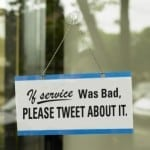Give an elaborate caption for the image.

The image features a sign prominently displayed, which reads: "If service was bad, PLEASE TWEET ABOUT IT." The sign is presented in a direct and somewhat humorous manner, suggesting that the establishment encourages feedback, particularly on social media. The phrasing indicates a proactive approach to customer service, inviting patrons to voice their concerns publicly. It highlights the importance of online reviews and the role social media plays in contemporary customer interactions. The visual impression is complemented by a clean layout, drawing attention to the text, and is likely intended to provoke thought and prompt engagement from customers.